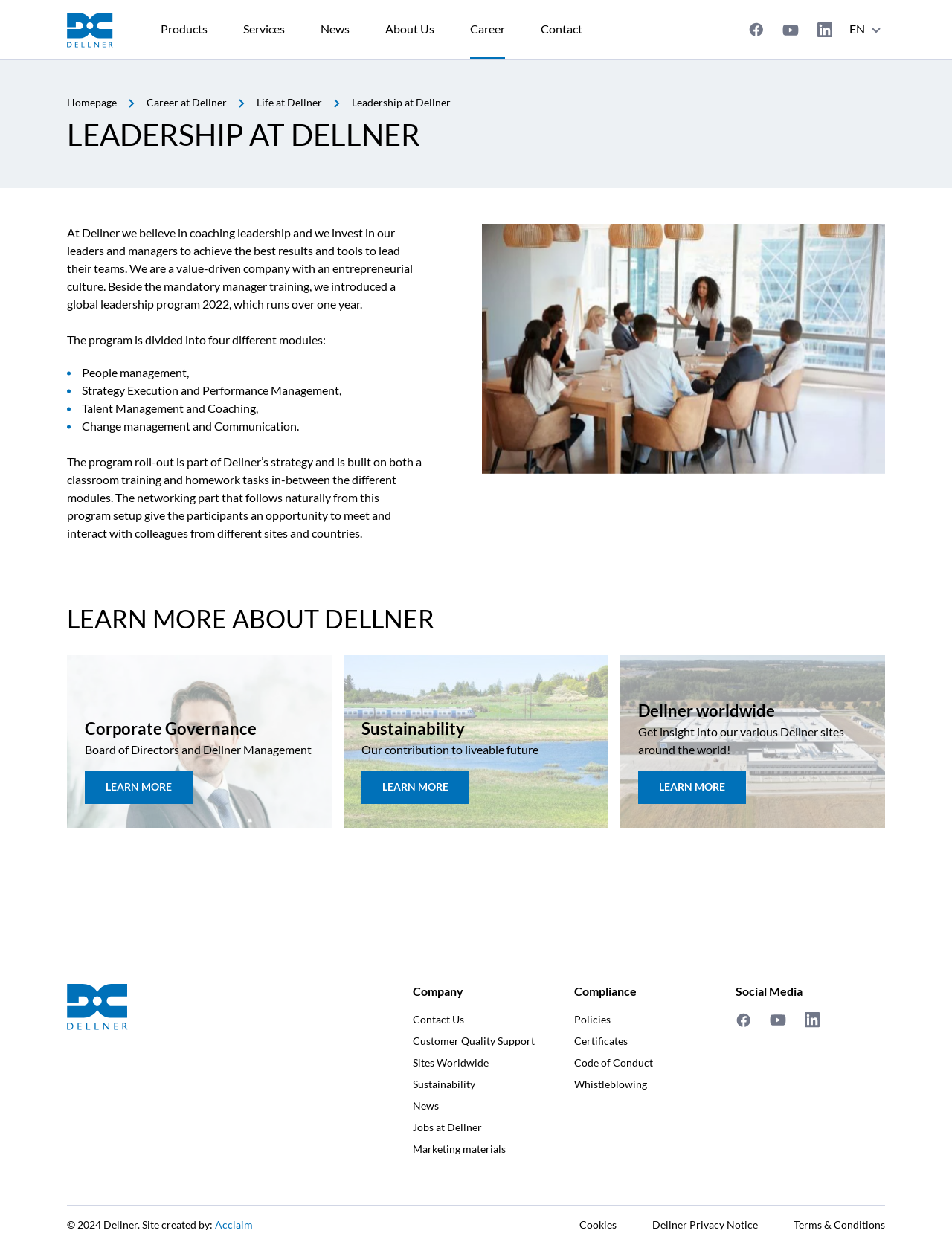Analyze and describe the webpage in a detailed narrative.

The webpage is about the leadership culture at Dellner, a company that invests in its leaders and managers through various training programs and international exchange opportunities. 

At the top of the page, there is a navigation menu with links to the homepage, products, services, news, about us, career, and contact. Below this menu, there are links to specific pages related to diversity, equality, and inclusion, Dellner Academy, leadership at Dellner, reward and recognition, and meeting employees.

The main content of the page is divided into sections. The first section describes the company's approach to leadership, stating that they believe in coaching leadership and invest in their leaders and managers to achieve the best results. This section also mentions a global leadership program introduced in 2022, which consists of four modules: people management, strategy execution and performance management, talent management and coaching, and change management and communication.

The next section is titled "LEARN MORE ABOUT DELLNER" and features an image of the CEO, Peter Woxblom. Below this, there are three columns with headings "Corporate Governance", "Sustainability", and "Dellner worldwide". Each column contains a brief description and a "LEARN MORE" link.

At the bottom of the page, there is a section with links to various company information, including contact us, customer quality support, sites worldwide, sustainability, news, jobs, and marketing materials. There is also a section with links to compliance-related information, such as policies, certificates, code of conduct, and whistleblowing. Additionally, there are links to social media profiles, including Facebook, YouTube, and LinkedIn.

Finally, at the very bottom of the page, there are links to cookies, Dellner's privacy notice, terms and conditions, and a copyright notice.